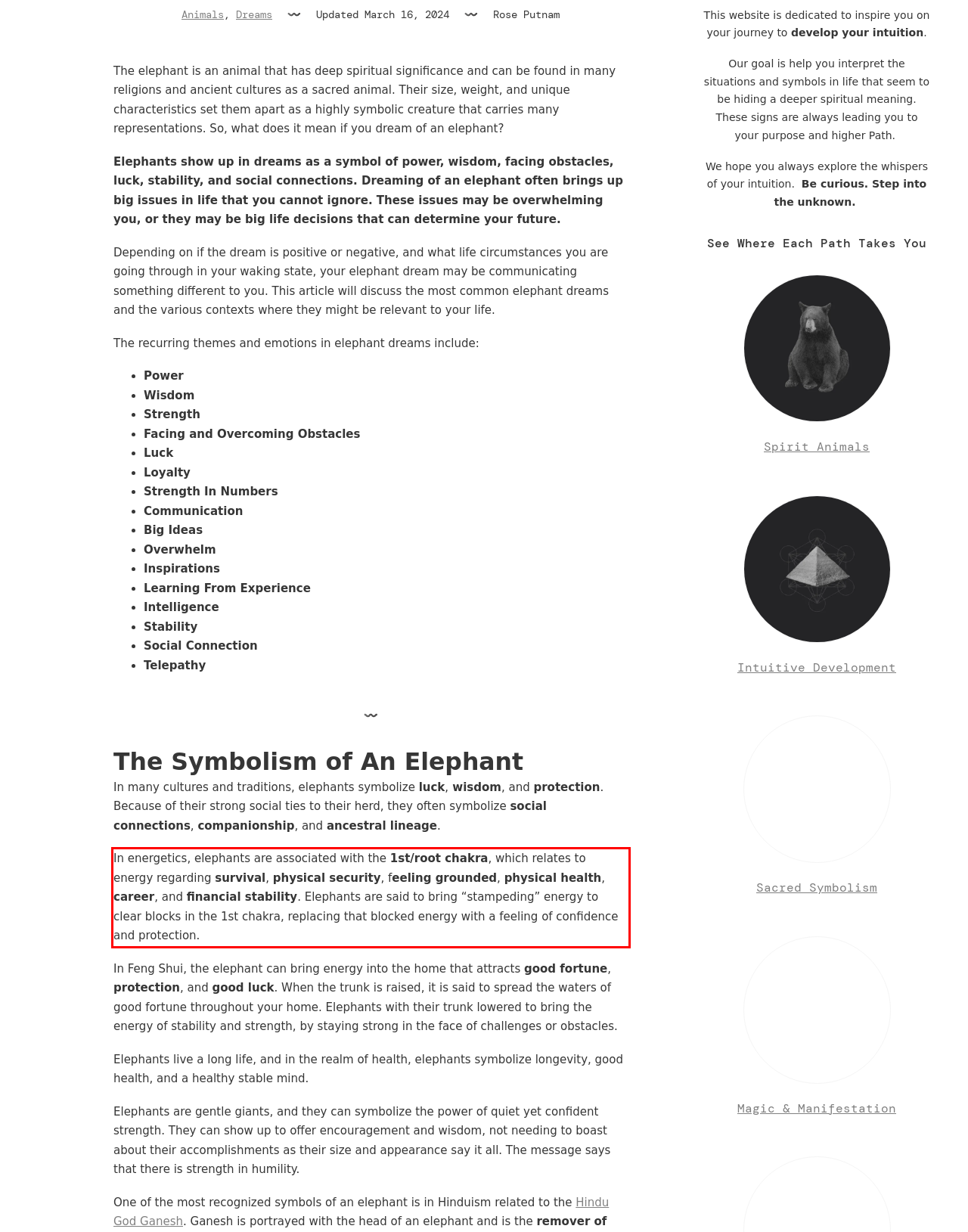Please identify the text within the red rectangular bounding box in the provided webpage screenshot.

In energetics, elephants are associated with the 1st/root chakra, which relates to energy regarding survival, physical security, feeling grounded, physical health, career, and financial stability. Elephants are said to bring “stampeding” energy to clear blocks in the 1st chakra, replacing that blocked energy with a feeling of confidence and protection.